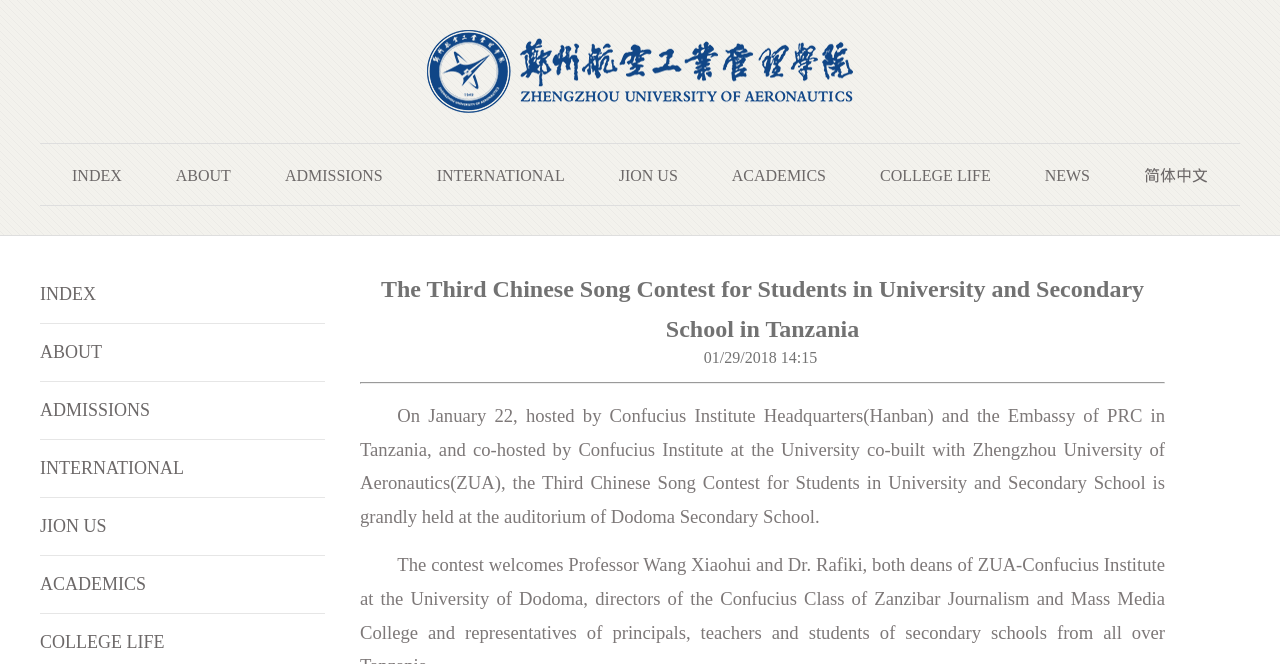Write an extensive caption that covers every aspect of the webpage.

The webpage appears to be an article about the Third Chinese Song Contest for Students in University and Secondary School in Tanzania. At the top of the page, there is a navigation menu with 9 links, including "新闻网英文版" (News Network English Version), "INDEX", "ABOUT", "ADMISSIONS", "INTERNATIONAL", "JOIN US", "ACADEMICS", "COLLEGE LIFE", and "NEWS". These links are positioned horizontally across the top of the page.

Below the navigation menu, there is a large heading that reads "The Third Chinese Song Contest for Students in University and Secondary School in Tanzania". This heading is centered on the page.

Underneath the heading, there is a date and time stamp that reads "01/29/2018 14:15". This is followed by a horizontal separator line.

The main content of the article begins below the separator line. The text describes the event, stating that it was hosted by Confucius Institute Headquarters and the Embassy of PRC in Tanzania, and co-hosted by Confucius Institute at the University co-built with Zhengzhou University of Aeronautics. The event was held at the auditorium of Dodoma Secondary School.

On the top right corner of the page, there is a link to a Chinese version of the website, "简体中文". There is also a repeated navigation menu at the bottom of the page, with the same links as the top menu.